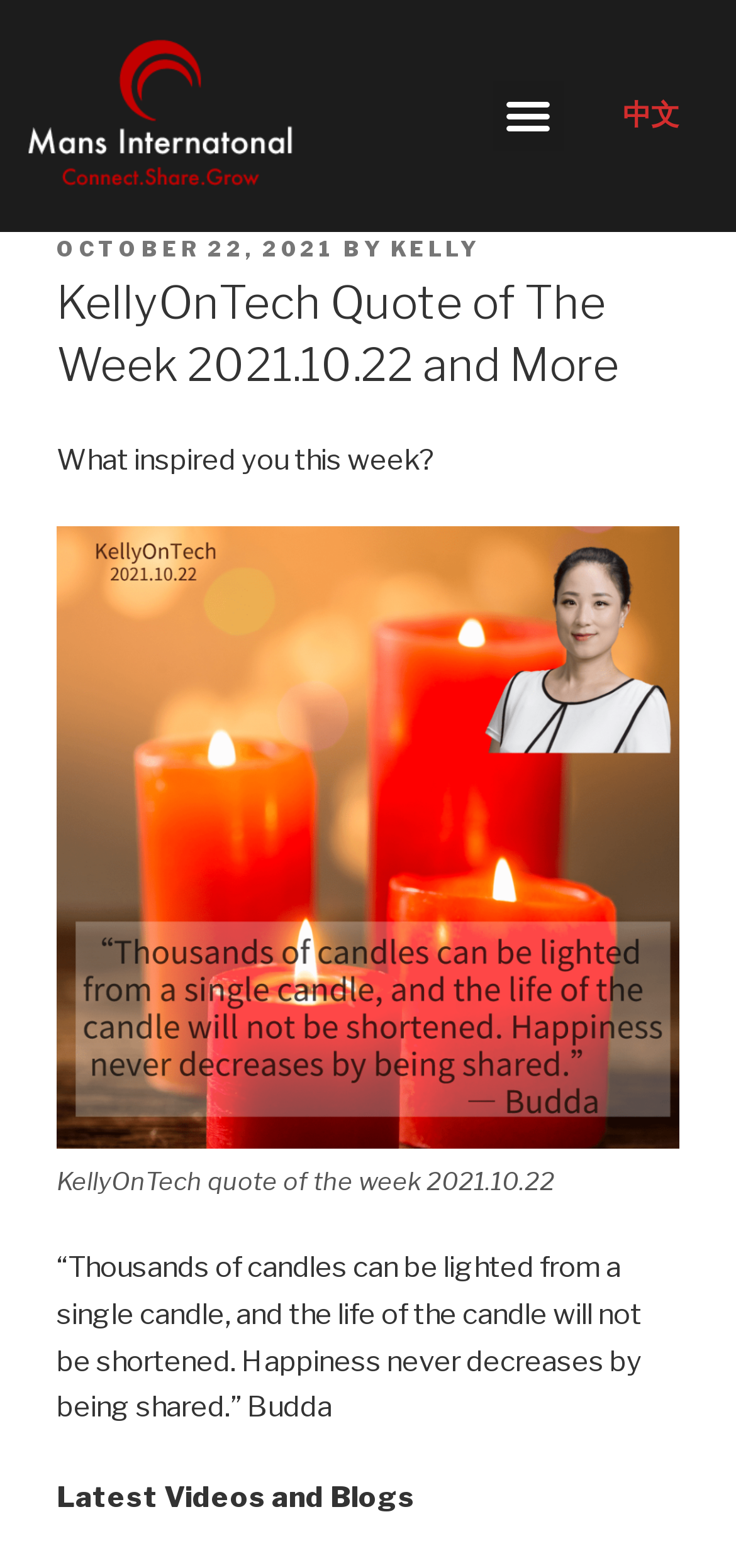What is the date of the quote?
Using the image as a reference, answer the question with a short word or phrase.

OCTOBER 22, 2021